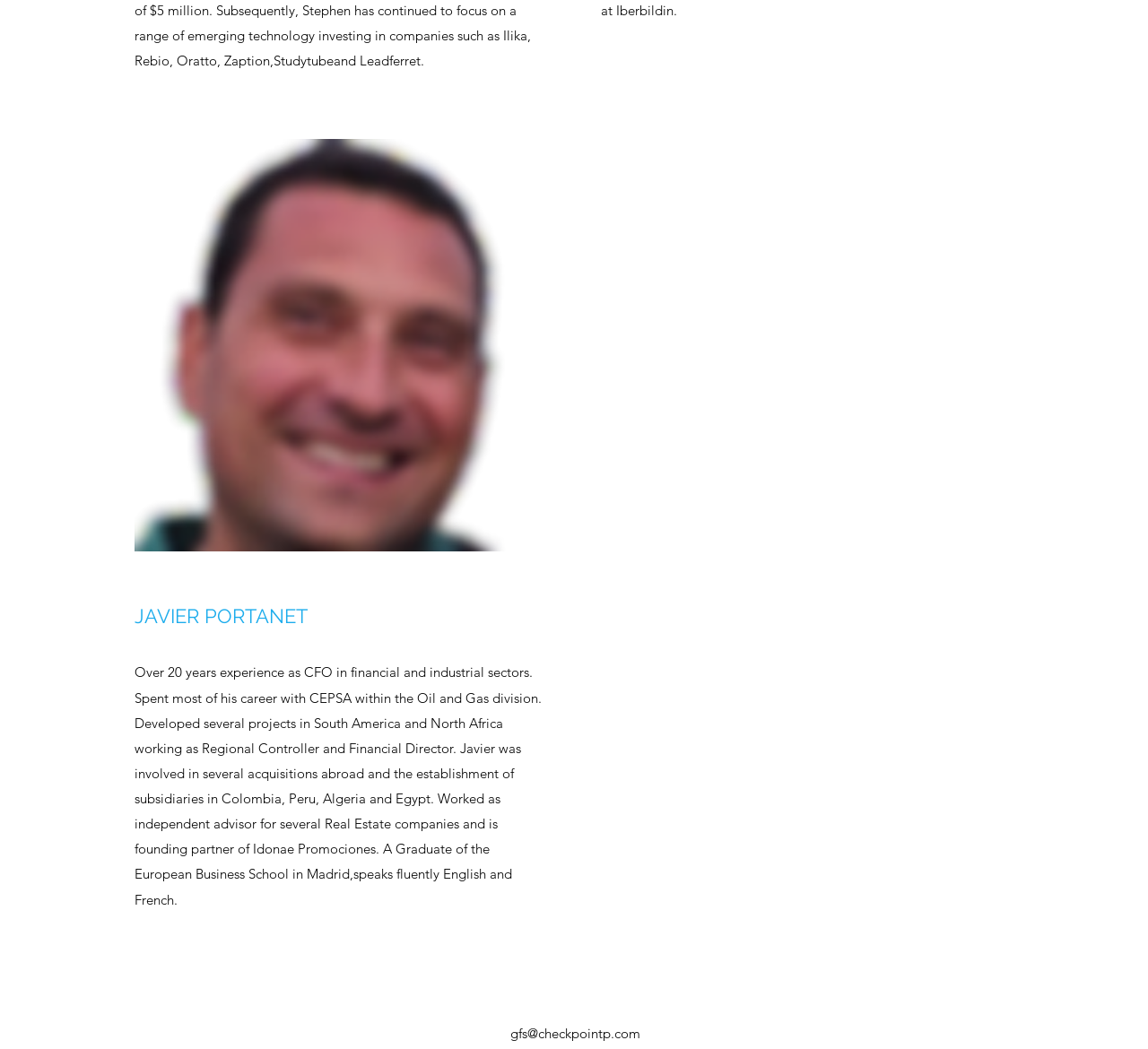Determine the bounding box for the UI element as described: "gfs@checkpointp.com". The coordinates should be represented as four float numbers between 0 and 1, formatted as [left, top, right, bottom].

[0.445, 0.977, 0.558, 0.993]